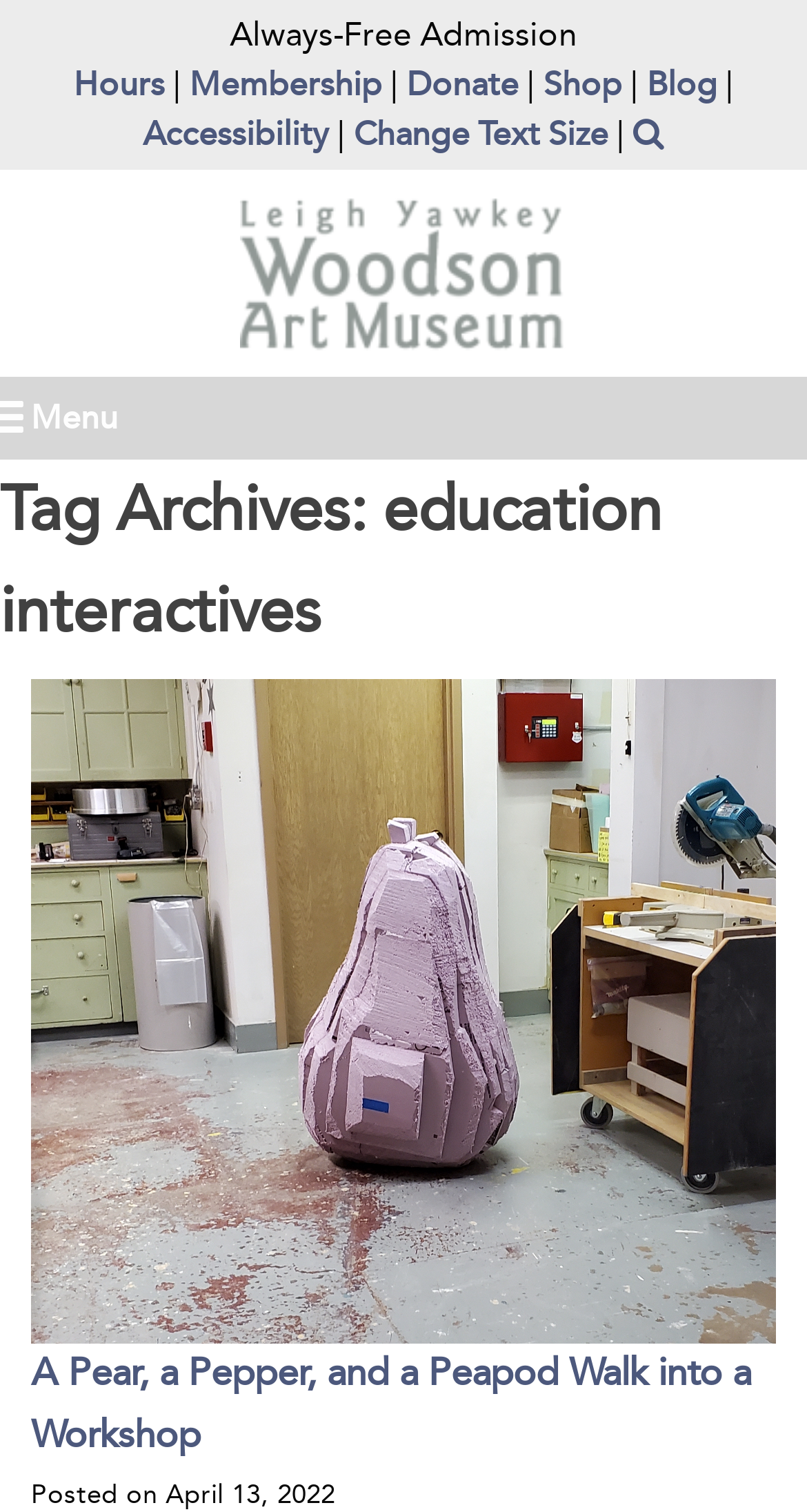Extract the main title from the webpage.

Tag Archives: education interactives